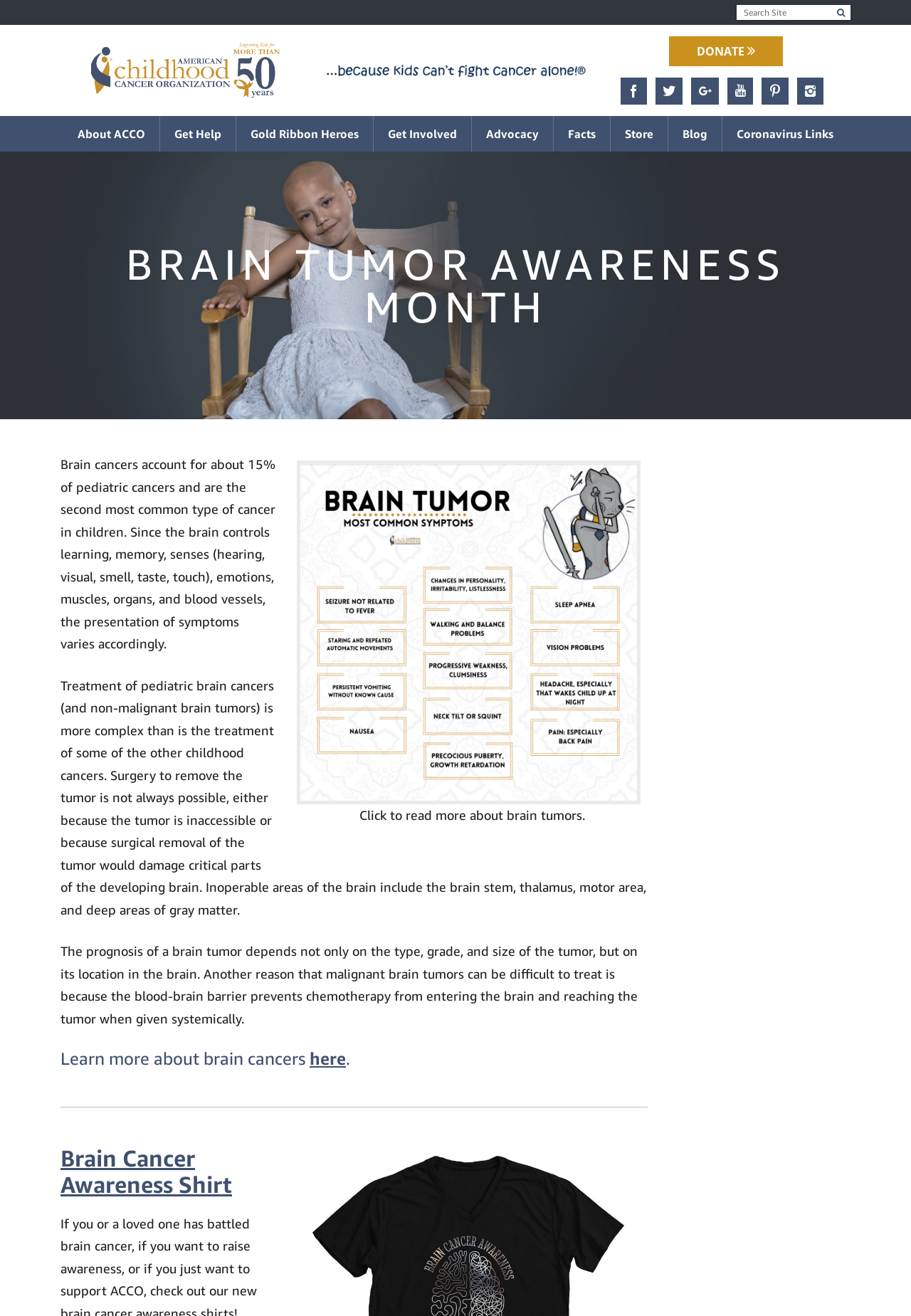Provide the bounding box coordinates for the UI element described in this sentence: "name="submit"". The coordinates should be four float values between 0 and 1, i.e., [left, top, right, bottom].

[0.916, 0.0, 0.93, 0.017]